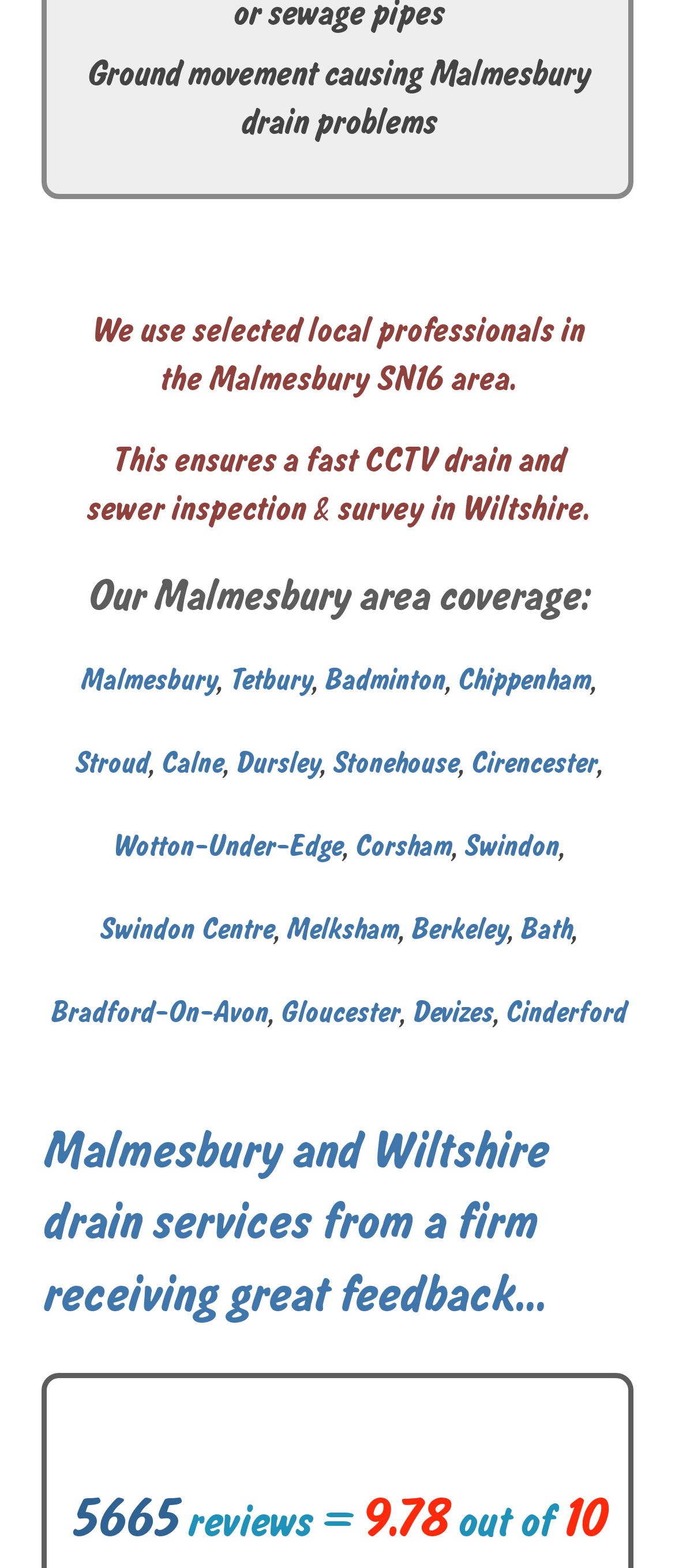Could you locate the bounding box coordinates for the section that should be clicked to accomplish this task: "Click Tetbury link".

[0.338, 0.421, 0.462, 0.474]